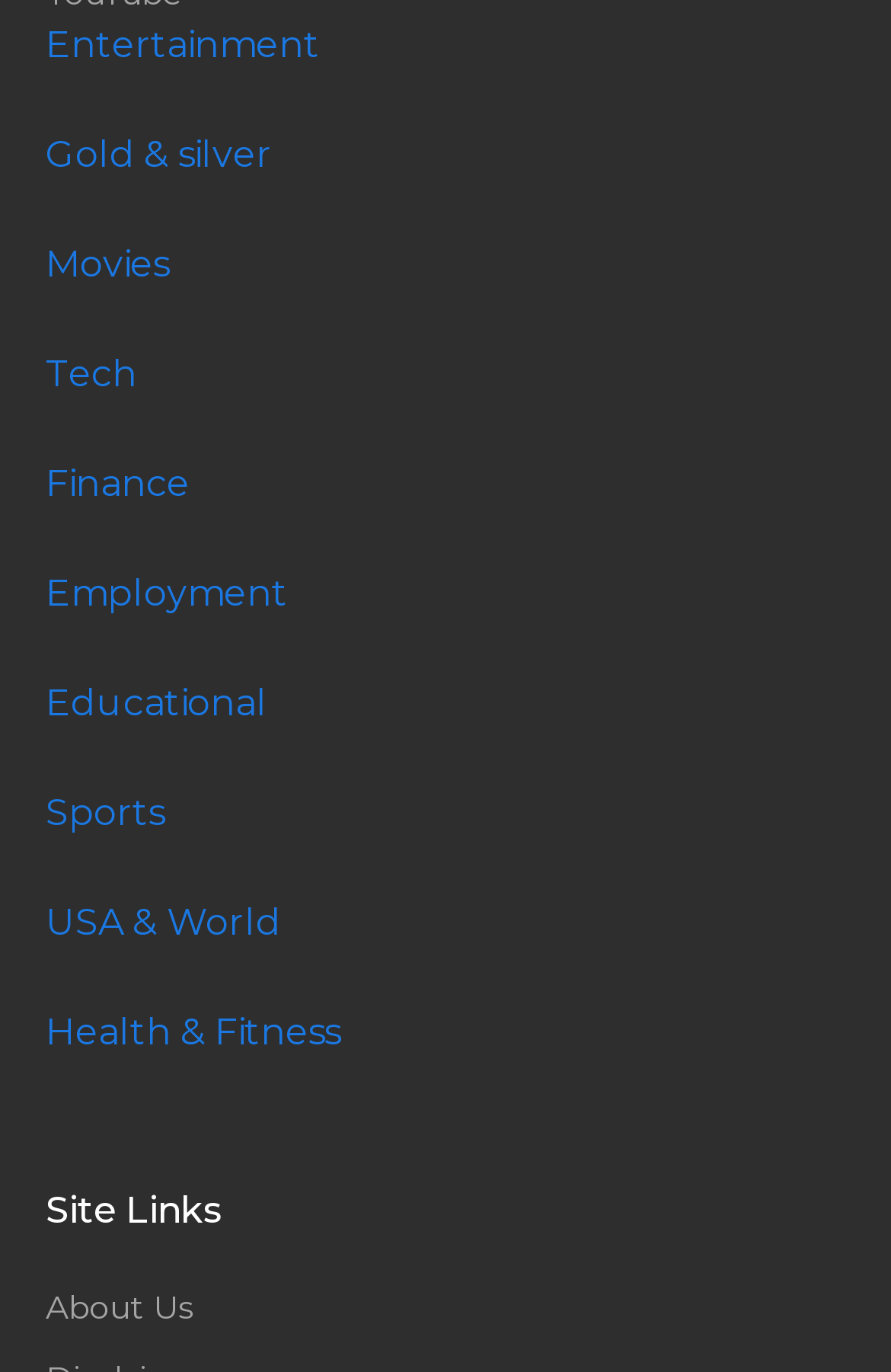Please identify the bounding box coordinates of the element that needs to be clicked to execute the following command: "Explore Health & Fitness". Provide the bounding box using four float numbers between 0 and 1, formatted as [left, top, right, bottom].

[0.051, 0.736, 0.382, 0.768]